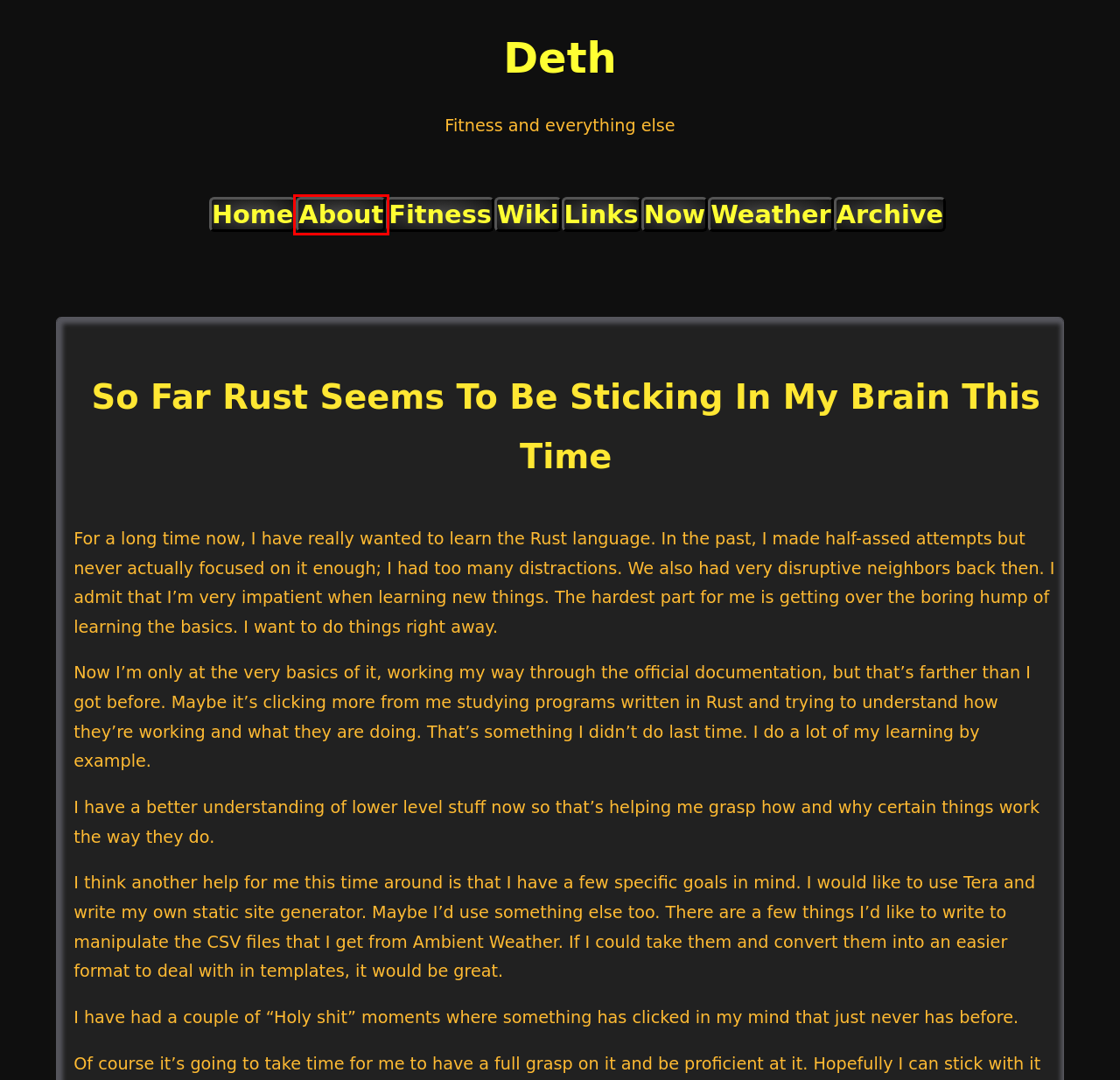Examine the screenshot of a webpage with a red bounding box around an element. Then, select the webpage description that best represents the new page after clicking the highlighted element. Here are the descriptions:
A. About | Deth
B. Nightmares
C. Now | Deth
D. Recent Posts (Page 1 of 165) | Deth
E. Weather History | Deth
F. Links | Deth
G. All Posts | Deth
H. Wiki | Deth

A